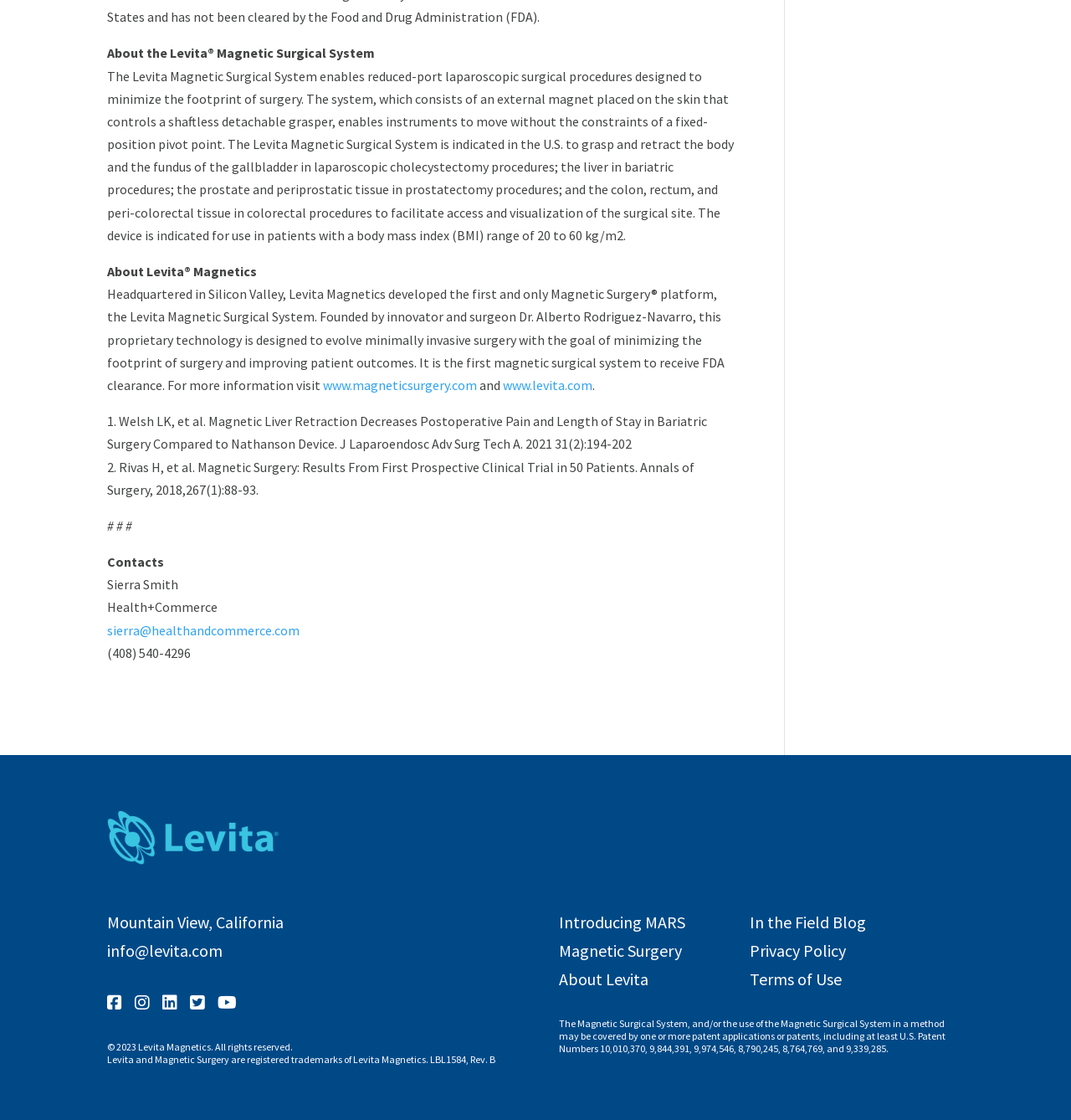Please specify the bounding box coordinates of the element that should be clicked to execute the given instruction: 'Learn more about the Levita Magnetic Surgical System'. Ensure the coordinates are four float numbers between 0 and 1, expressed as [left, top, right, bottom].

[0.522, 0.814, 0.64, 0.832]